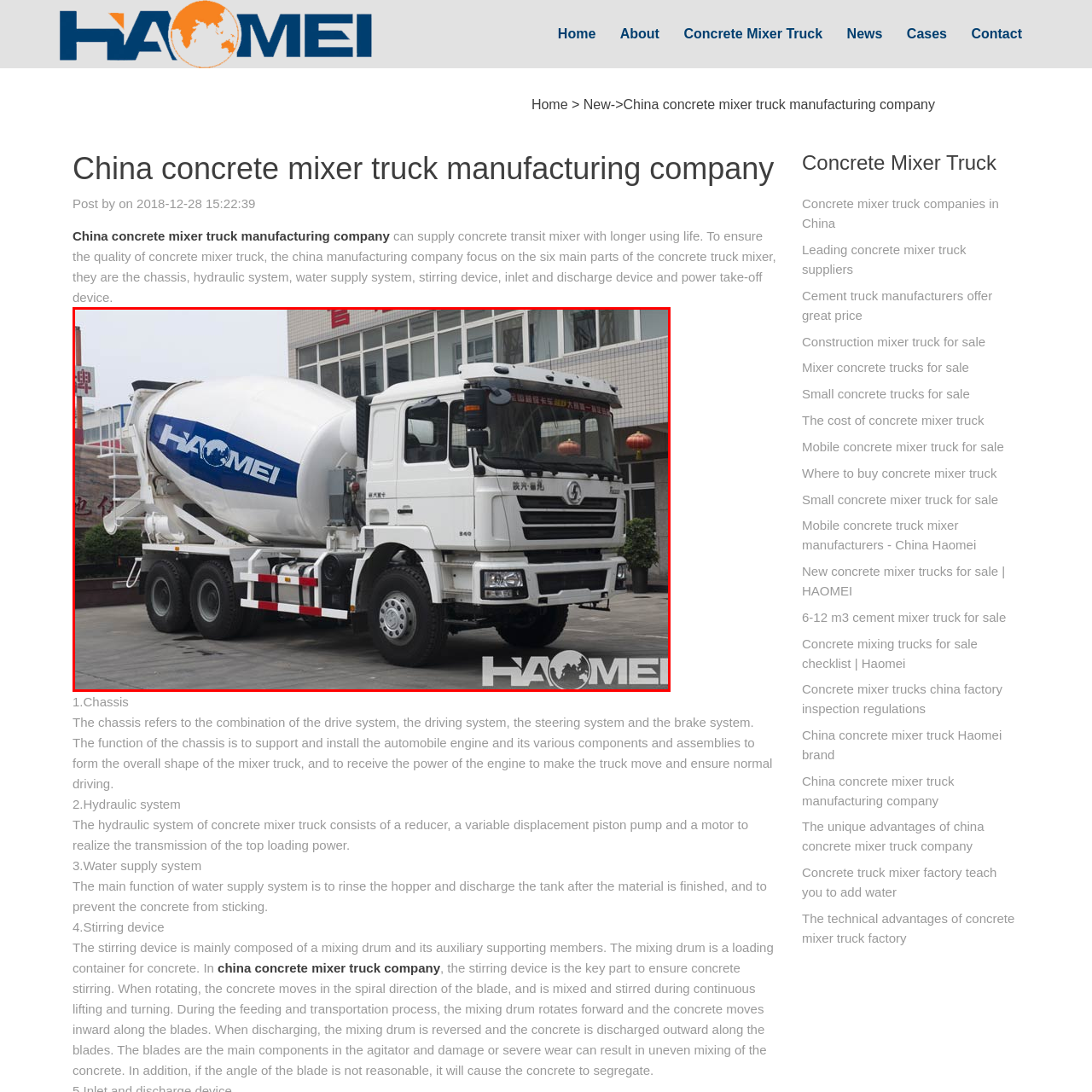What is the purpose of this truck?
Please focus on the image surrounded by the red bounding box and provide a one-word or phrase answer based on the image.

Mixing and transporting concrete